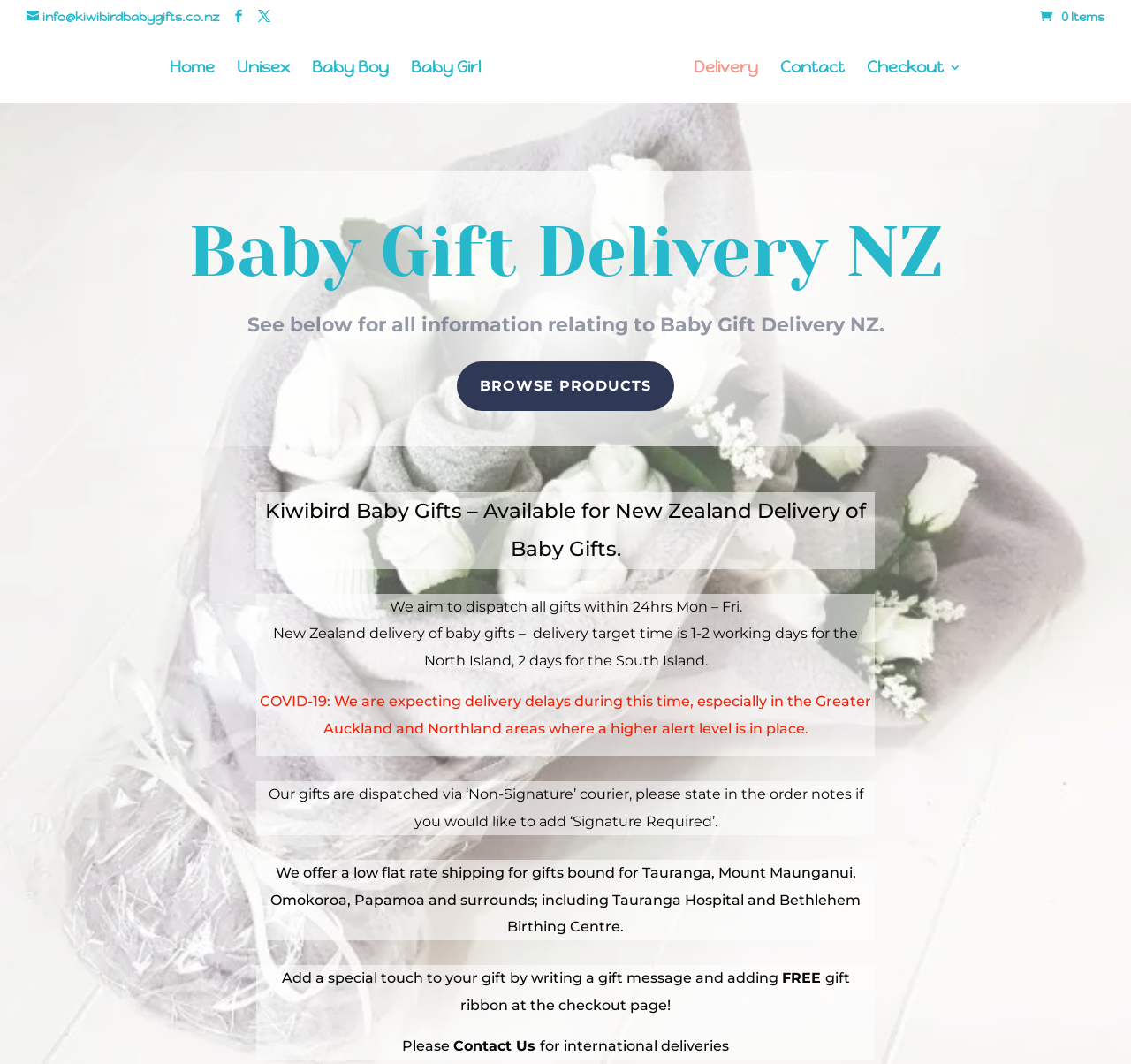What is the target delivery time for the North Island?
We need a detailed and meticulous answer to the question.

I found this information by reading the StaticText element that mentions 'New Zealand delivery of baby gifts – delivery target time is 1-2 working days for the North Island, 2 days for the South Island.' This suggests that the target delivery time for the North Island is 1-2 working days.